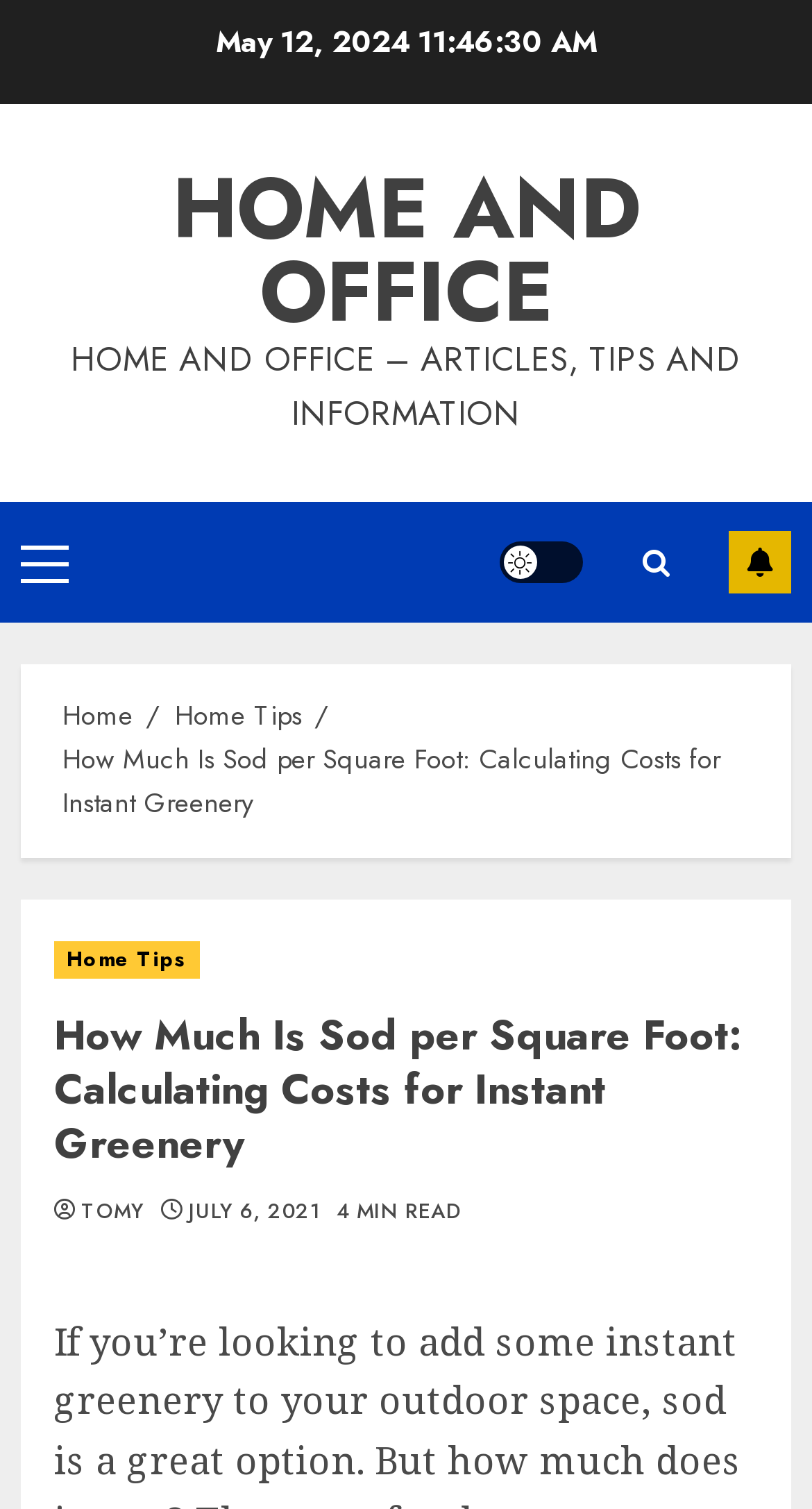Could you specify the bounding box coordinates for the clickable section to complete the following instruction: "go to about us"?

None